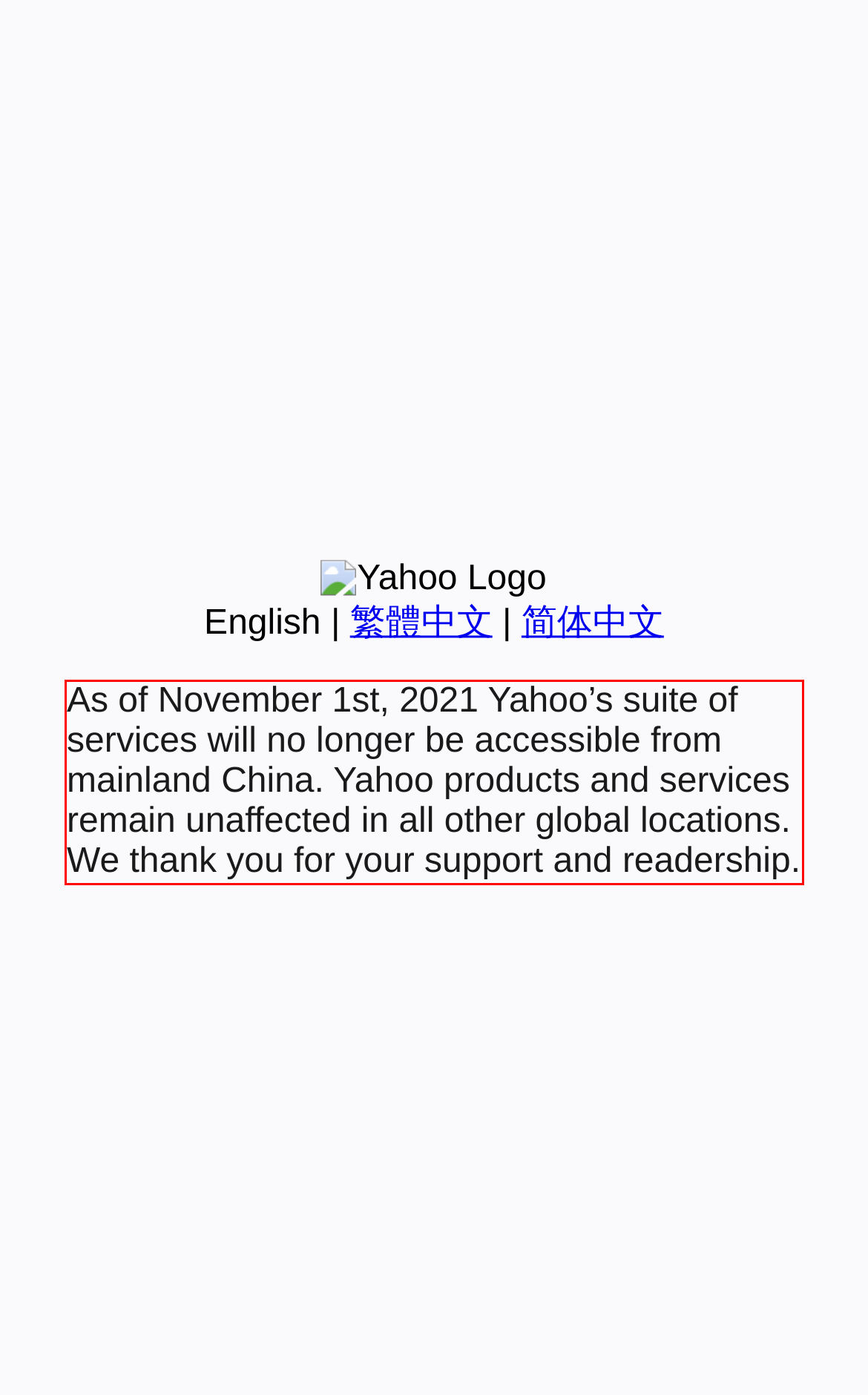Analyze the screenshot of the webpage that features a red bounding box and recognize the text content enclosed within this red bounding box.

As of November 1st, 2021 Yahoo’s suite of services will no longer be accessible from mainland China. Yahoo products and services remain unaffected in all other global locations. We thank you for your support and readership.